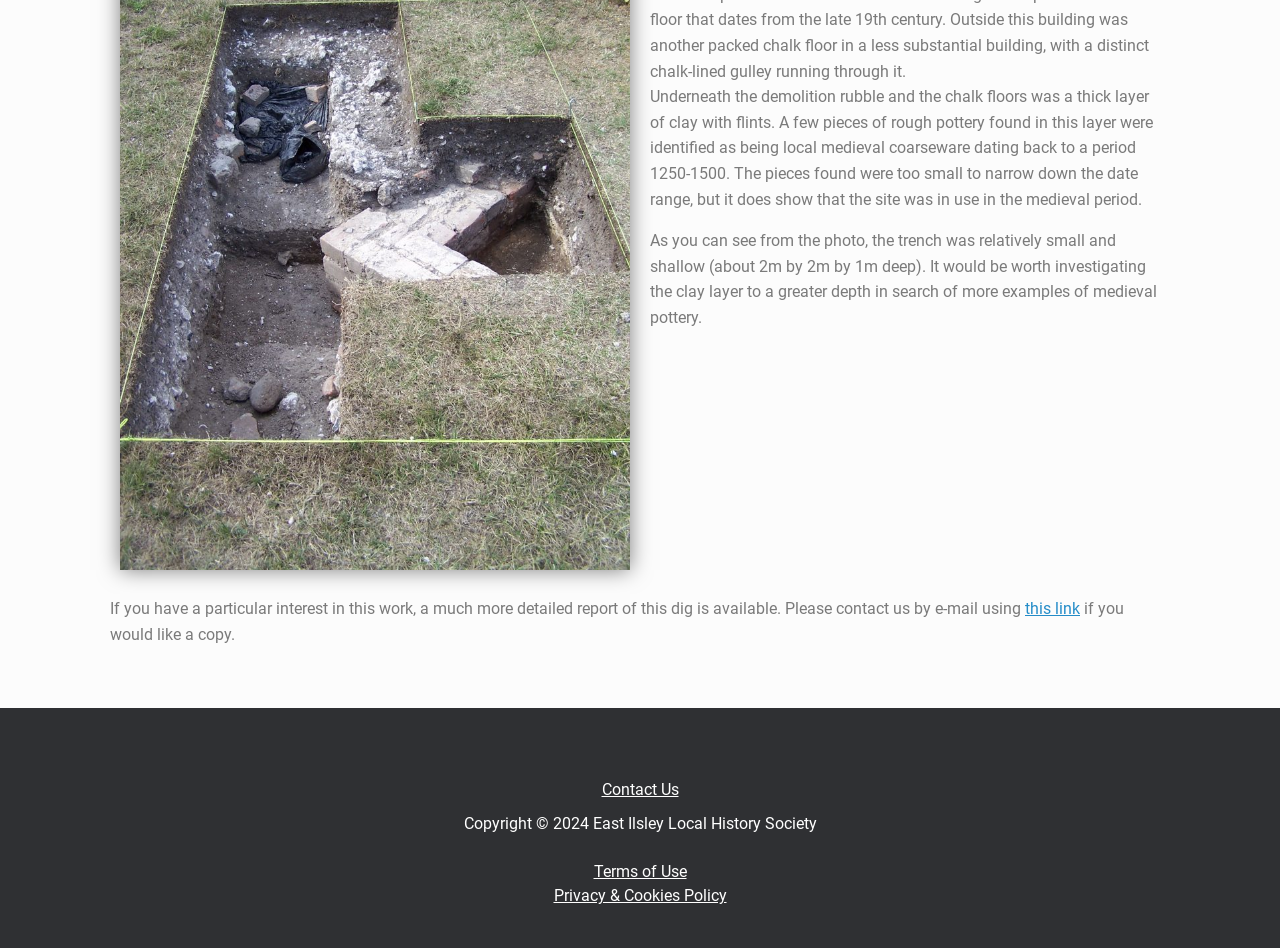Bounding box coordinates are specified in the format (top-left x, top-left y, bottom-right x, bottom-right y). All values are floating point numbers bounded between 0 and 1. Please provide the bounding box coordinate of the region this sentence describes: this link

[0.801, 0.632, 0.844, 0.652]